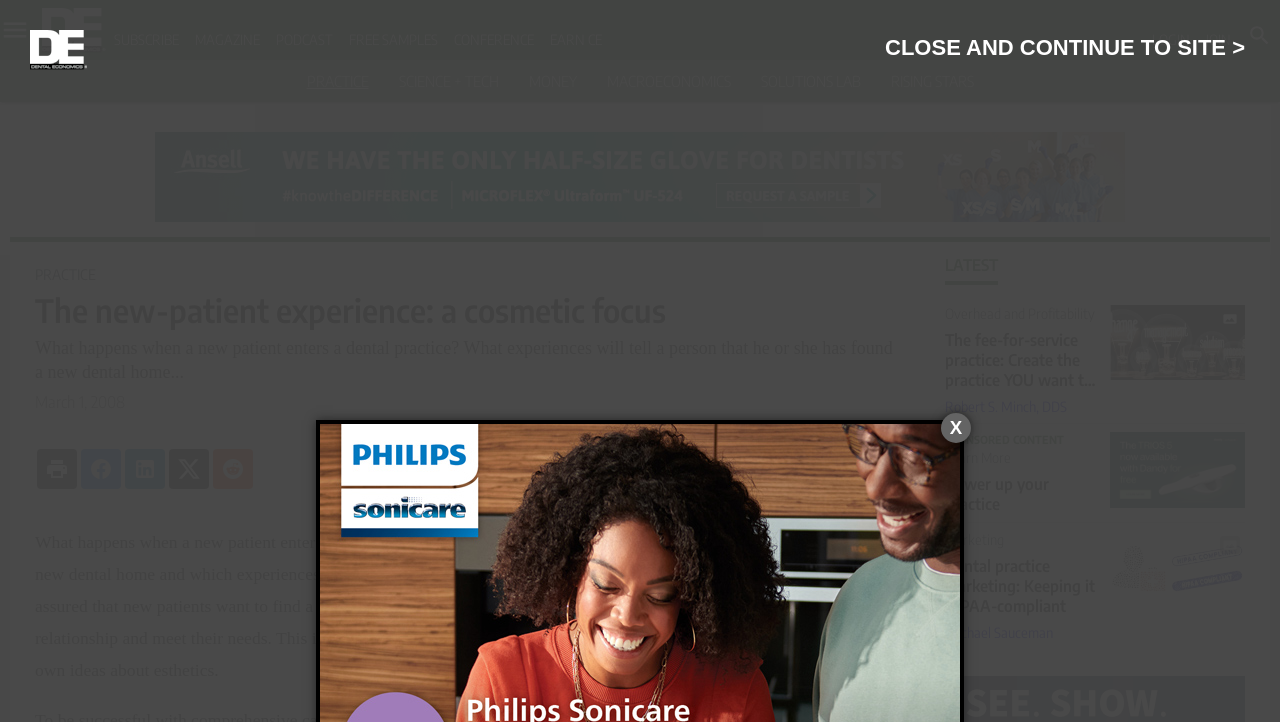Identify the bounding box coordinates for the UI element described as follows: Best methods to educate patients. Use the format (top-left x, top-left y, bottom-right x, bottom-right y) and ensure all values are floating point numbers between 0 and 1.

[0.738, 0.578, 0.859, 0.633]